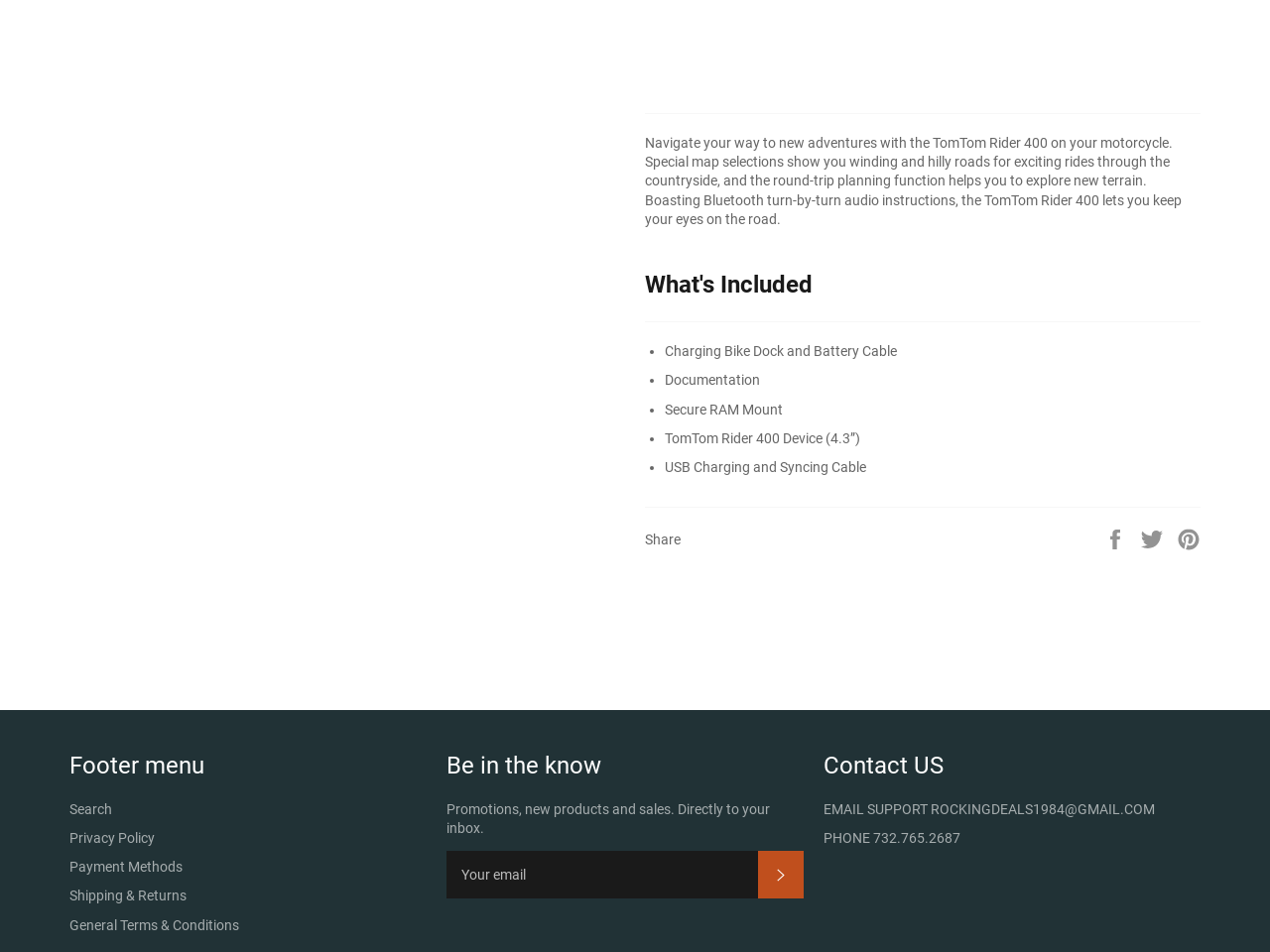Given the webpage screenshot, identify the bounding box of the UI element that matches this description: "Soon to be Released Mysteries".

None